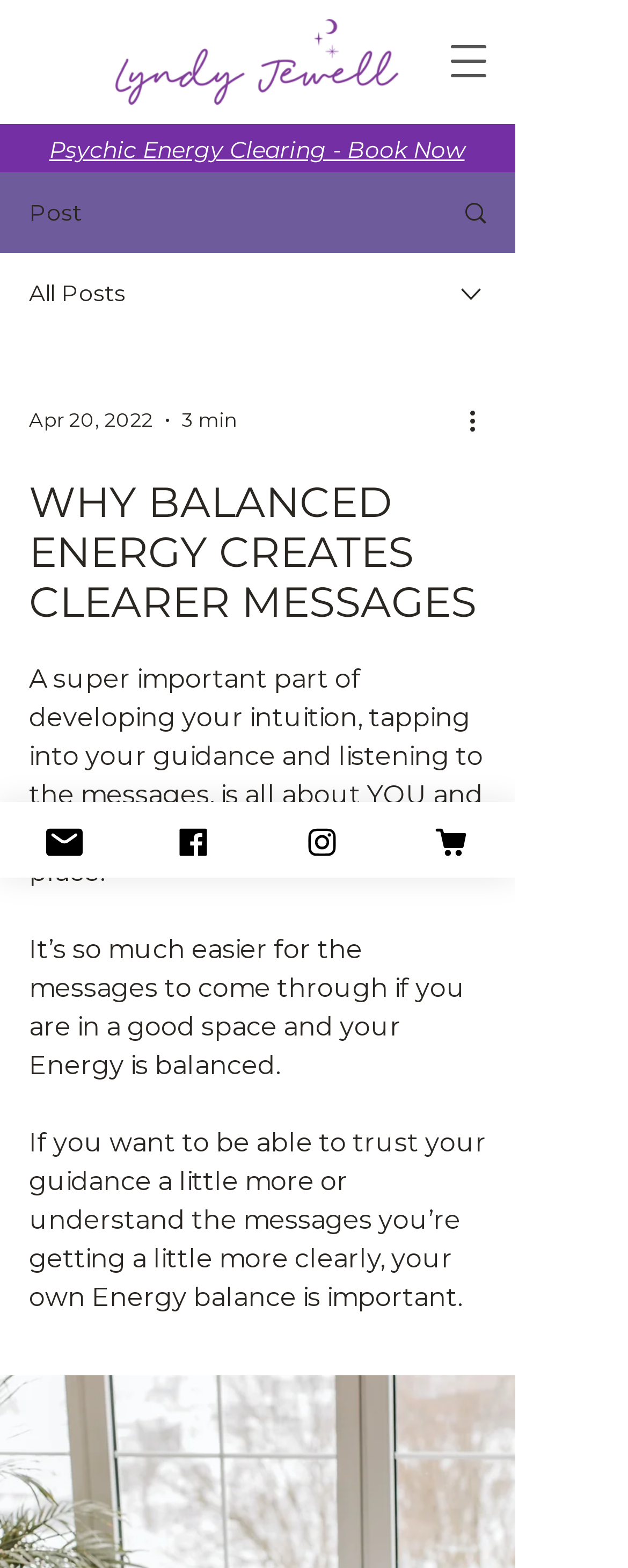Locate the bounding box of the UI element described in the following text: "Custom Action".

[0.615, 0.511, 0.821, 0.56]